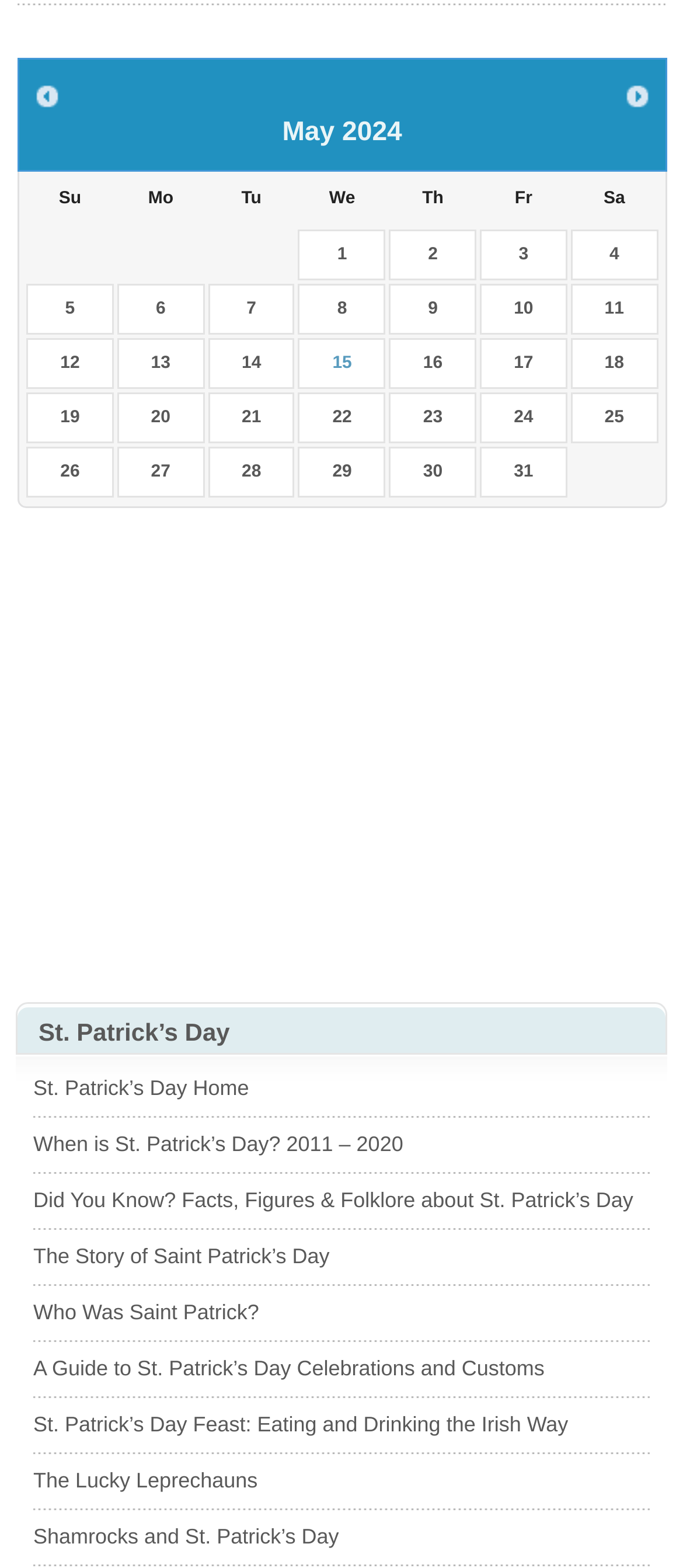Please specify the coordinates of the bounding box for the element that should be clicked to carry out this instruction: "select 1". The coordinates must be four float numbers between 0 and 1, formatted as [left, top, right, bottom].

[0.437, 0.147, 0.565, 0.179]